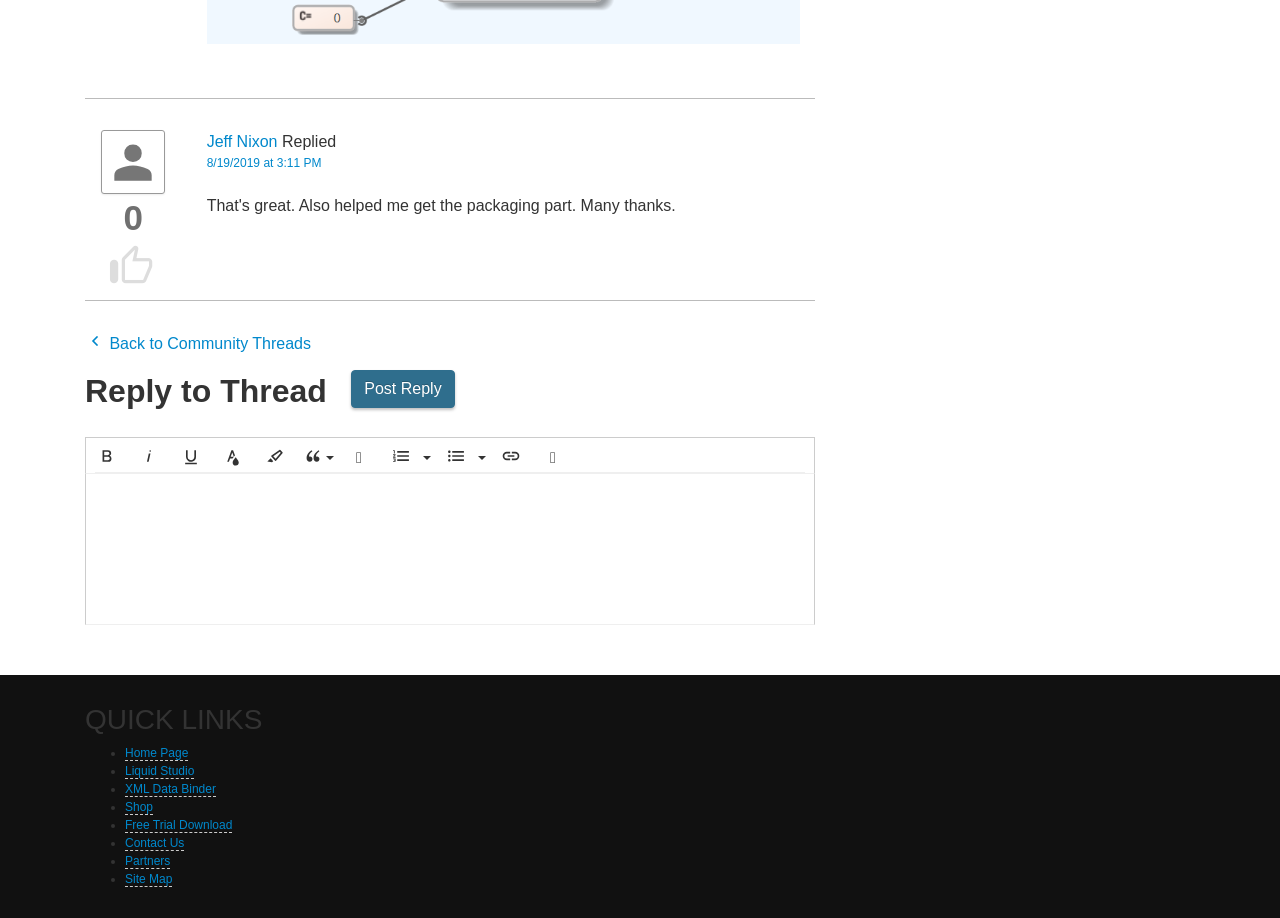Locate the bounding box coordinates of the region to be clicked to comply with the following instruction: "Click the 'Back to Community Threads' link". The coordinates must be four float numbers between 0 and 1, in the form [left, top, right, bottom].

[0.066, 0.361, 0.243, 0.387]